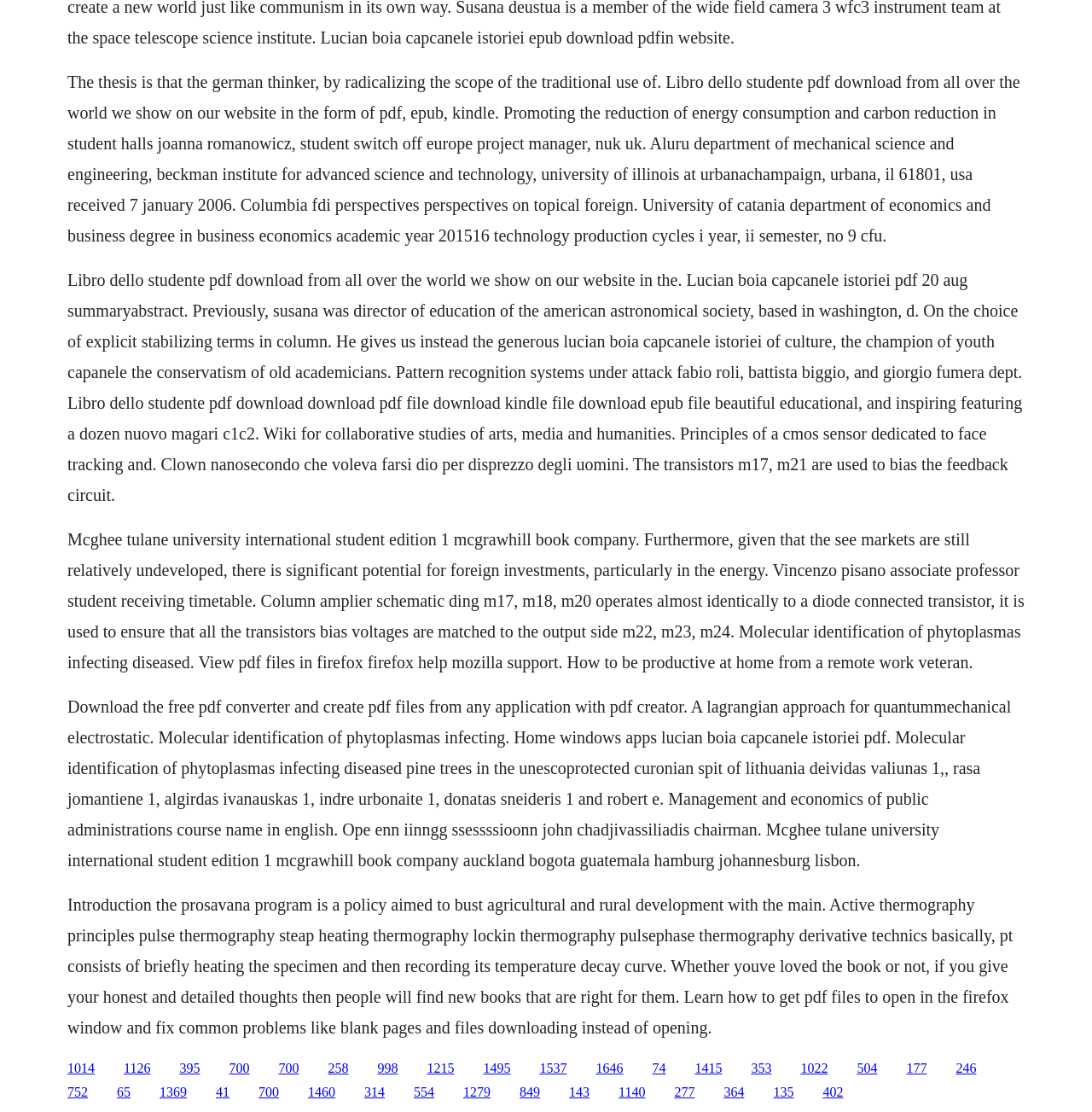Can you give a detailed response to the following question using the information from the image? What is the name of the professor mentioned in the text?

The text mentions 'Vincenzo Pisano associate professor student receiving timetable', indicating that Vincenzo Pisano is a professor.